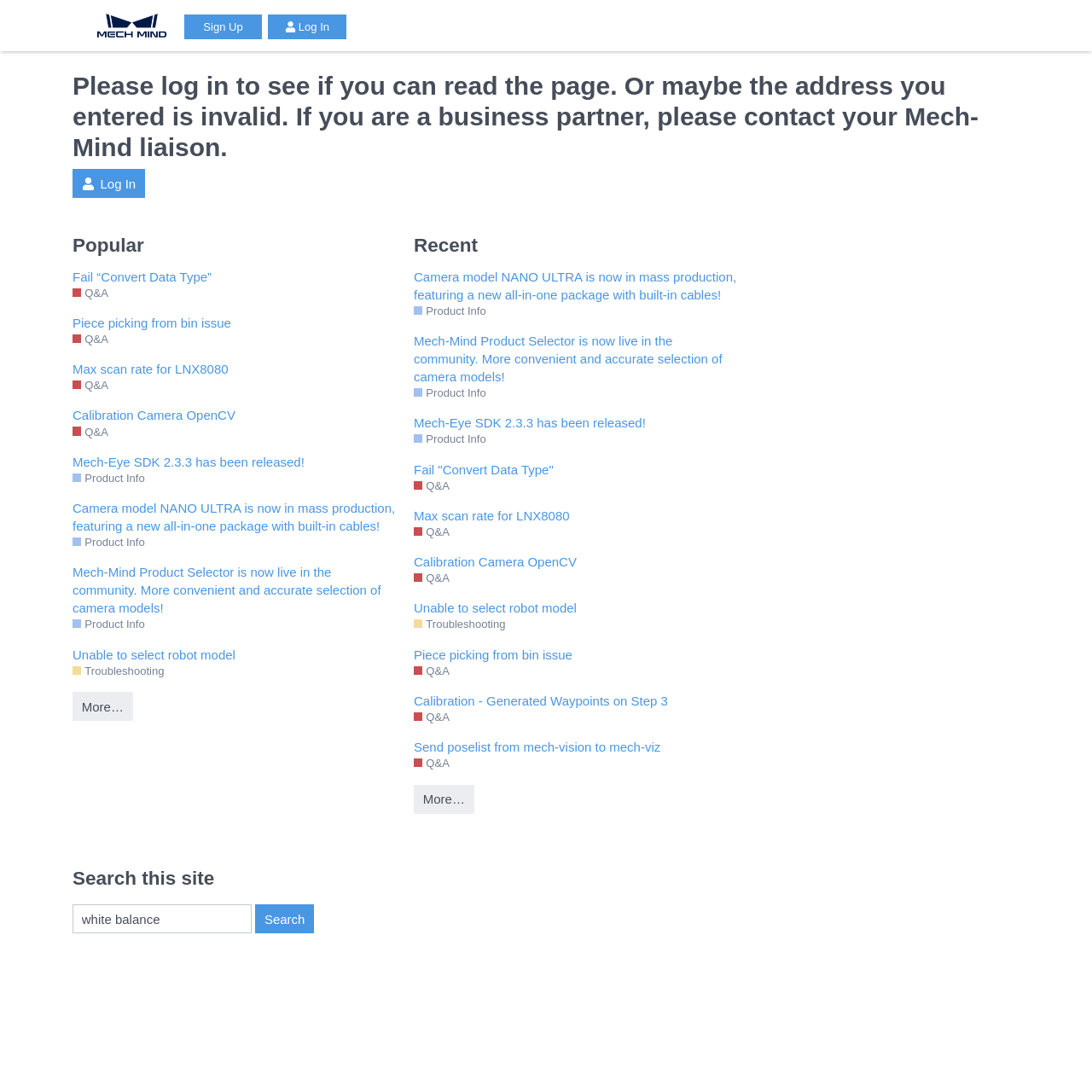Elaborate on the different components and information displayed on the webpage.

This webpage appears to be a community forum or discussion board for Mech-Mind, an online community focused on robotics and machine vision. The page is divided into several sections, with a header at the top featuring a logo and links to "Sign Up" and "Log In".

Below the header, there is a prominent heading that reads "Please log in to see if you can read the page. Or maybe the address you entered is invalid. If you are a business partner, please contact your Mech-Mind liaison." This message suggests that the user needs to log in to access the content of the page.

The main content of the page is divided into two columns. The left column features a list of links under the heading "Popular", which includes topics such as "Fail 'Convert Data Type'", "Q&A", and "Piece picking from bin issue". Each of these links has a brief description or summary of the topic.

The right column features a list of links under the heading "Recent", which appears to be a list of recent posts or updates on the forum. These links include topics such as "Camera model NANO ULTRA is now in mass production" and "Mech-Mind Product Selector is now live in the community". Again, each link has a brief description or summary of the topic.

At the bottom of the page, there is a search bar with a heading "Search this site" and a button to submit the search query. The search bar is accompanied by a sample search query, "white balance".

Throughout the page, there are several calls-to-action, such as "Log In" and "More…", which suggest that there is more content available to users who log in or navigate to other pages on the site. Overall, the page appears to be a hub for users to discuss and share information related to robotics and machine vision.